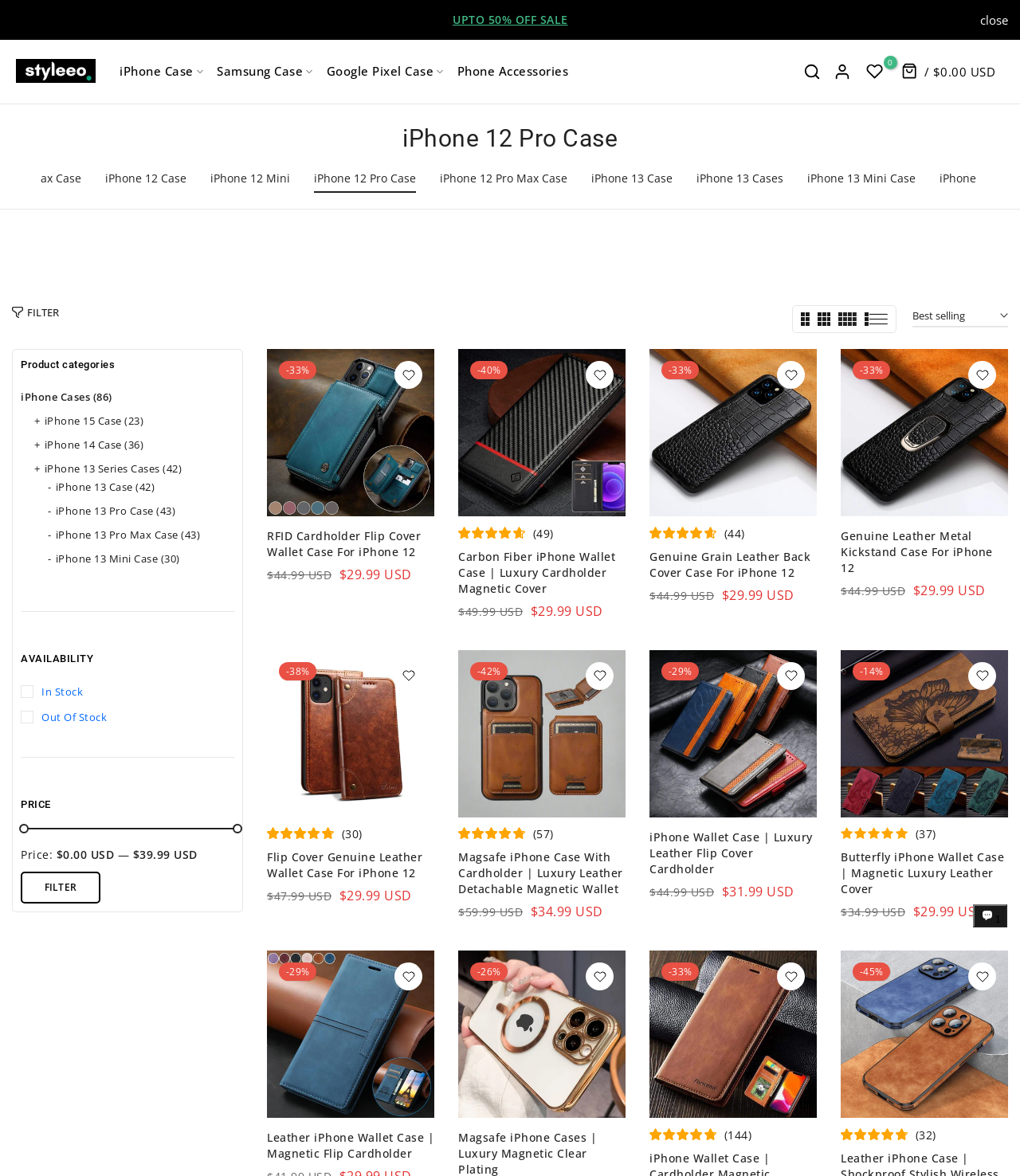Please extract and provide the main headline of the webpage.

iPhone 12 Pro Case